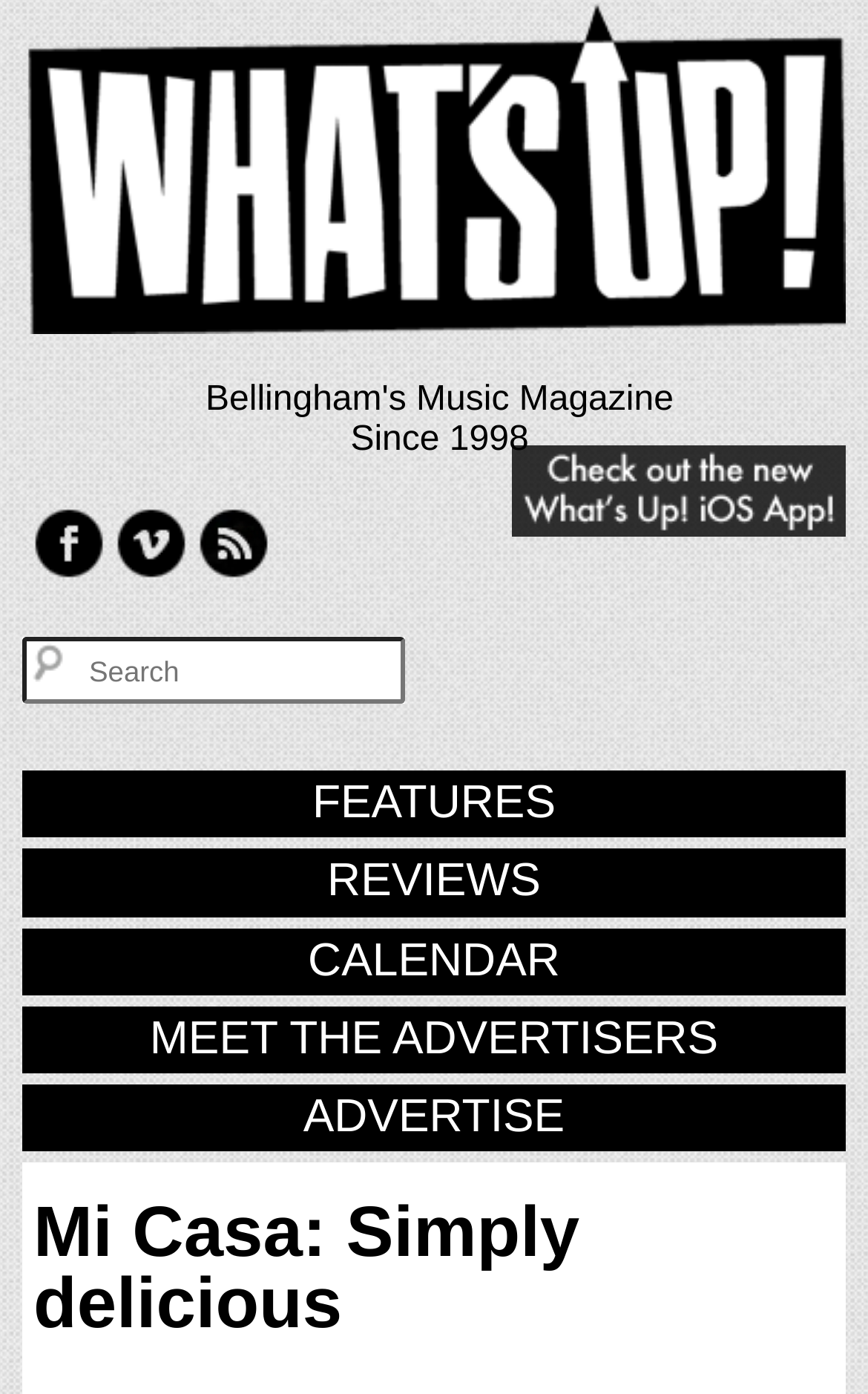Please answer the following question using a single word or phrase: 
What is the name of the featured article?

Mi Casa: Simply delicious